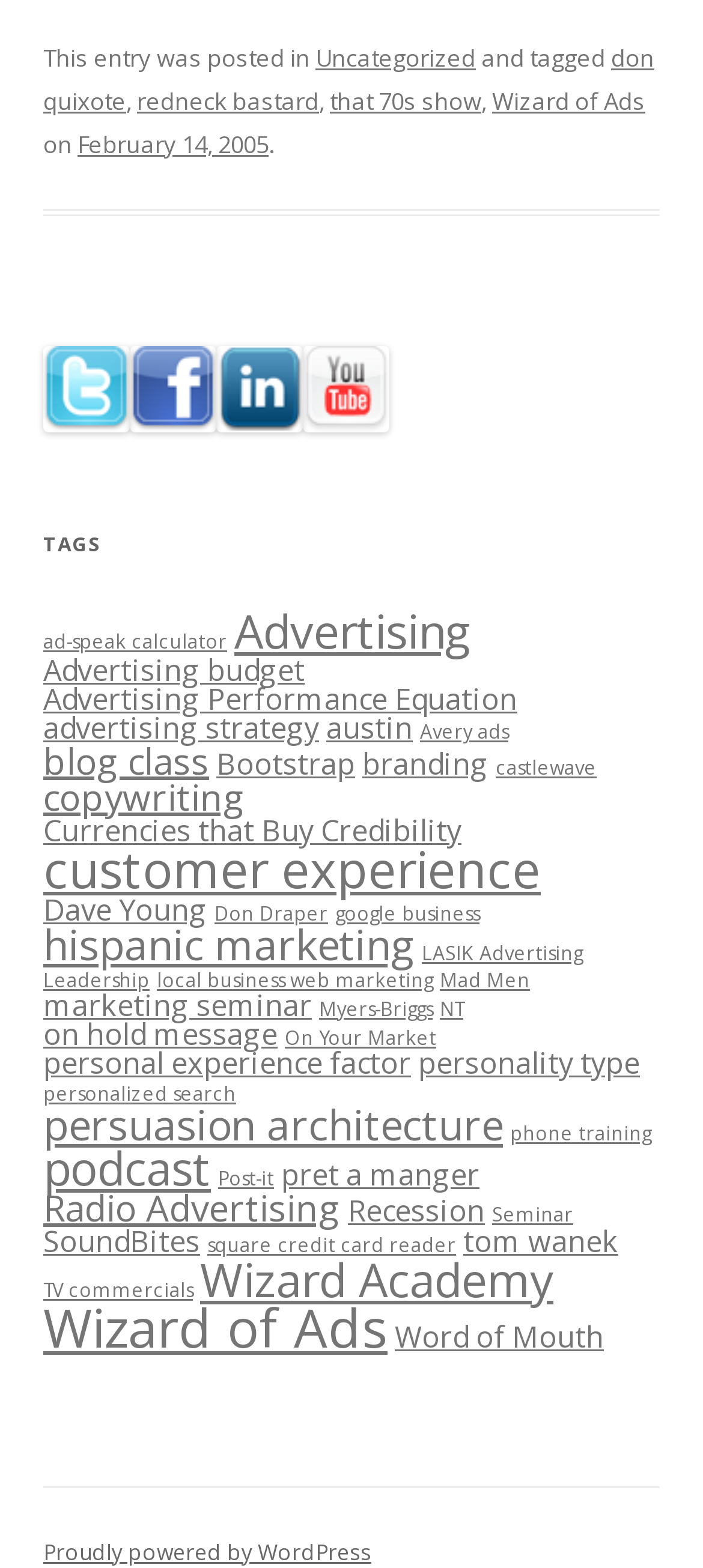Determine the bounding box coordinates of the clickable region to execute the instruction: "Explore the category Advertising". The coordinates should be four float numbers between 0 and 1, denoted as [left, top, right, bottom].

[0.333, 0.383, 0.672, 0.423]